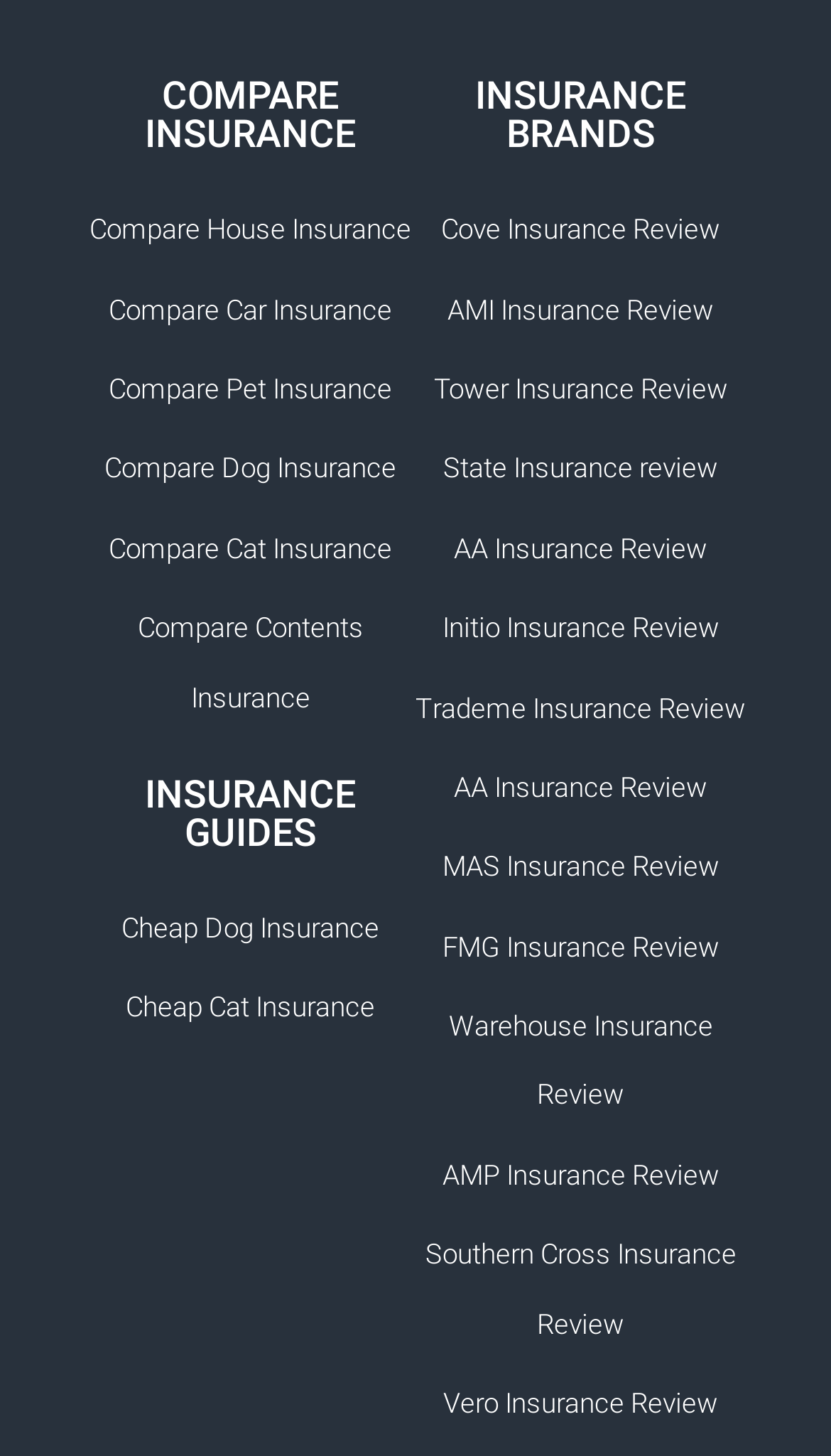Please find the bounding box coordinates of the section that needs to be clicked to achieve this instruction: "Learn about Cheap Dog Insurance".

[0.103, 0.615, 0.5, 0.662]